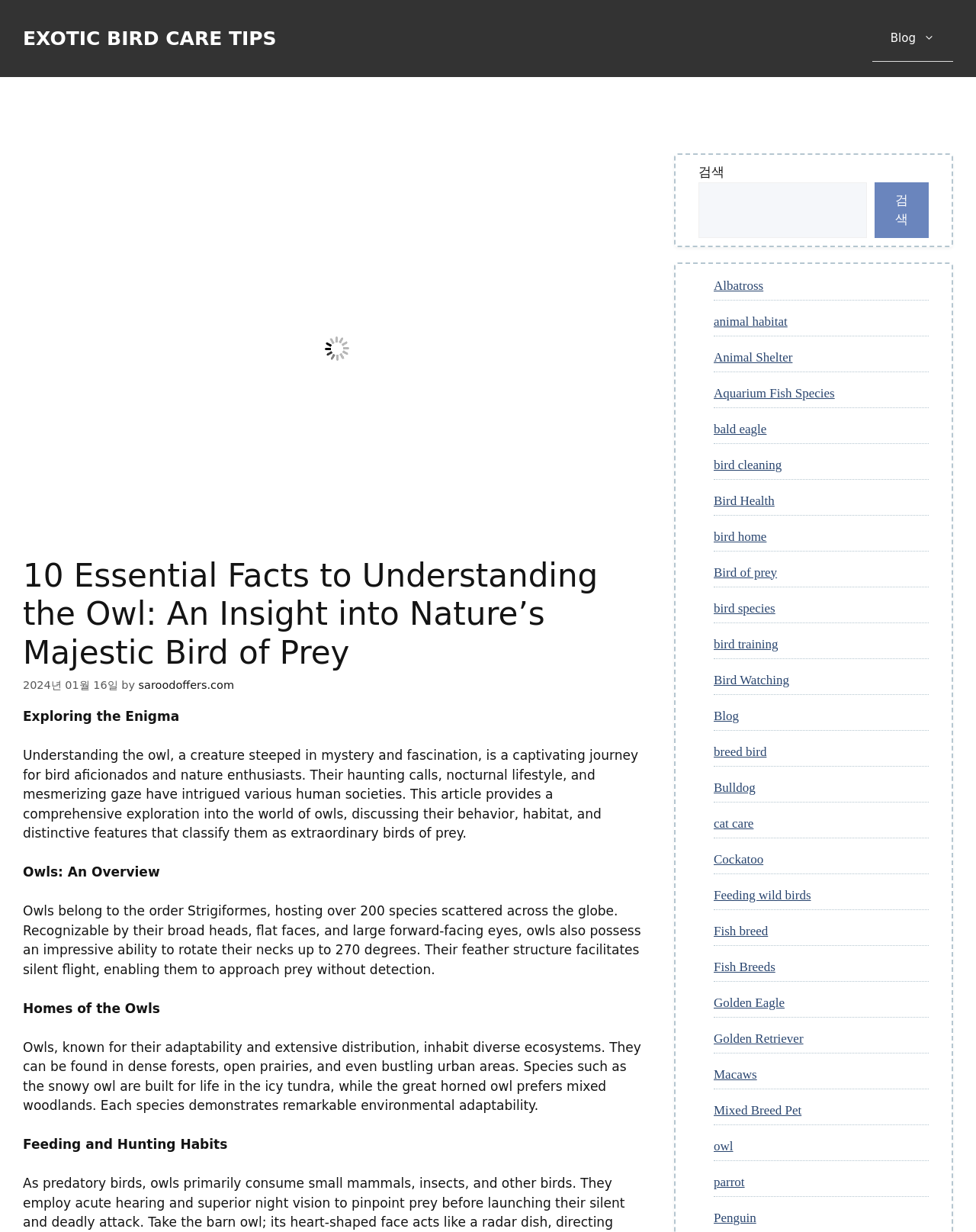Based on the image, give a detailed response to the question: What is the name of the order that owls belong to?

The webpage states that owls belong to the order Strigiformes, which is mentioned in the section 'Owls: An Overview'.